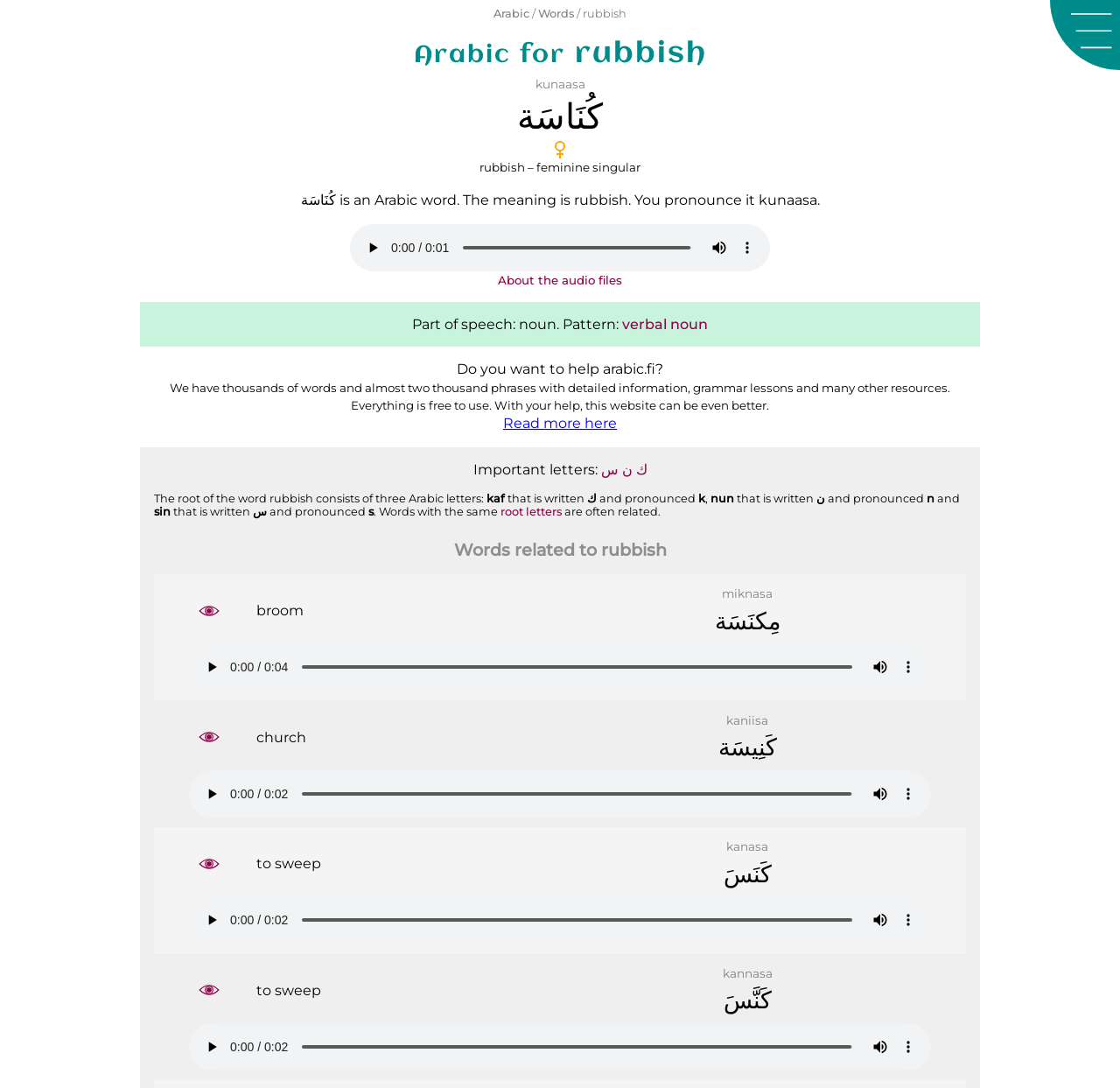Please find and report the bounding box coordinates of the element to click in order to perform the following action: "Click the 'About the audio files' link". The coordinates should be expressed as four float numbers between 0 and 1, in the format [left, top, right, bottom].

[0.445, 0.251, 0.555, 0.264]